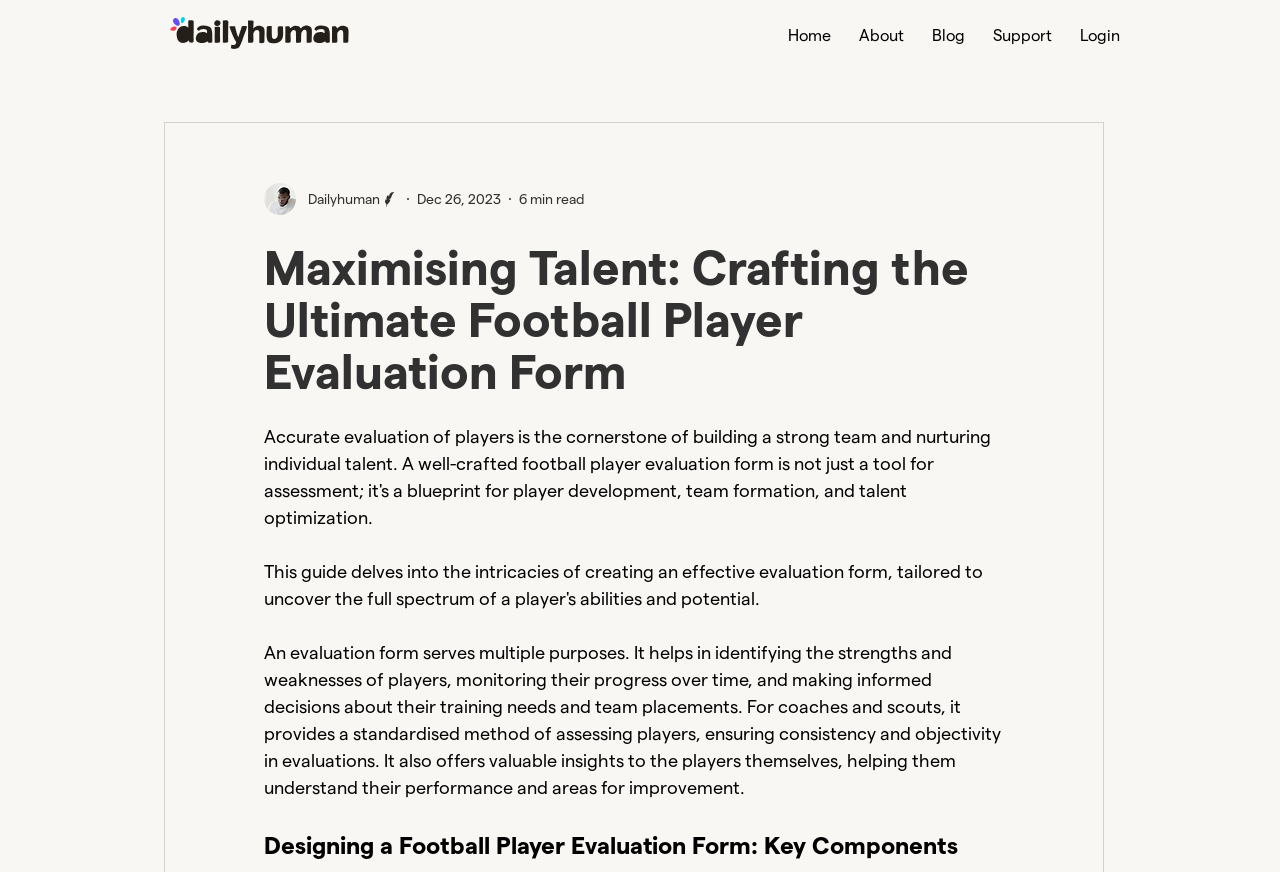Find the primary header on the webpage and provide its text.

Maximising Talent: Crafting the Ultimate Football Player Evaluation Form